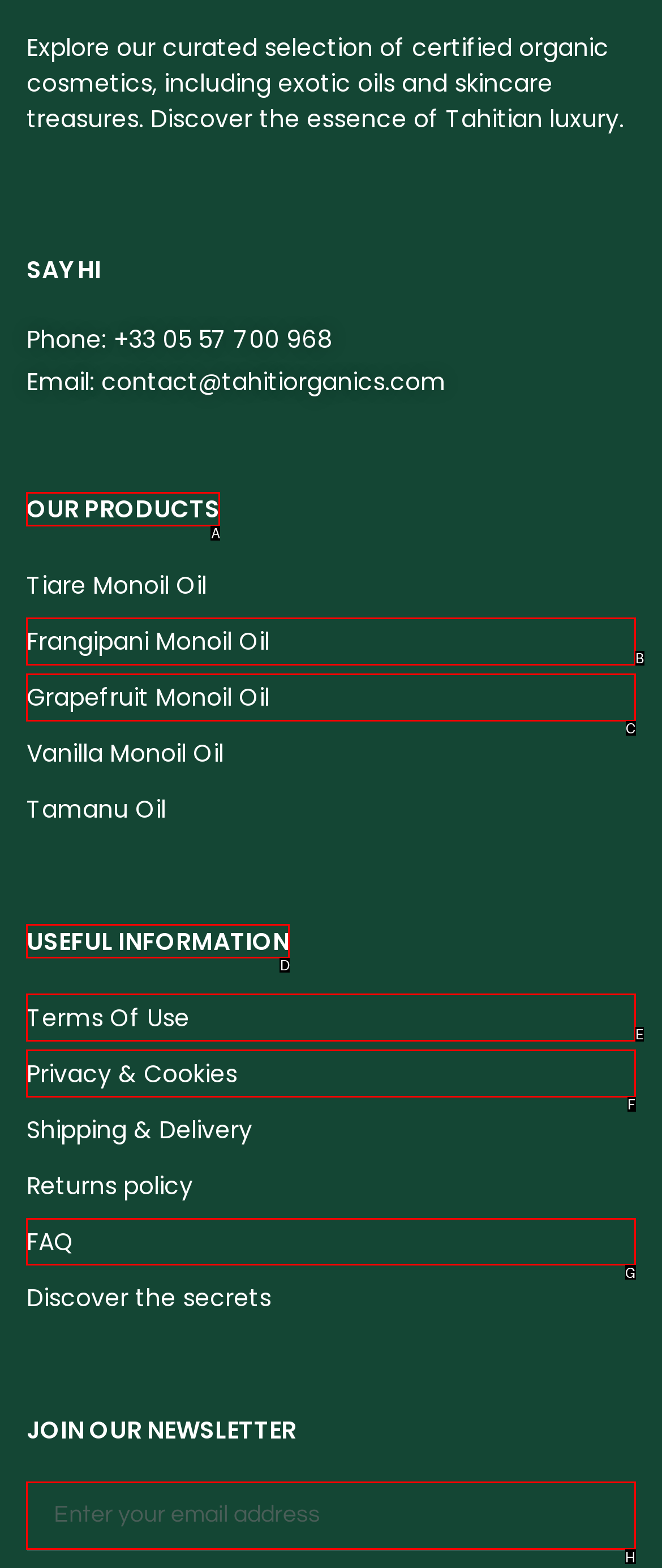Figure out which option to click to perform the following task: Click on FAQ
Provide the letter of the correct option in your response.

G